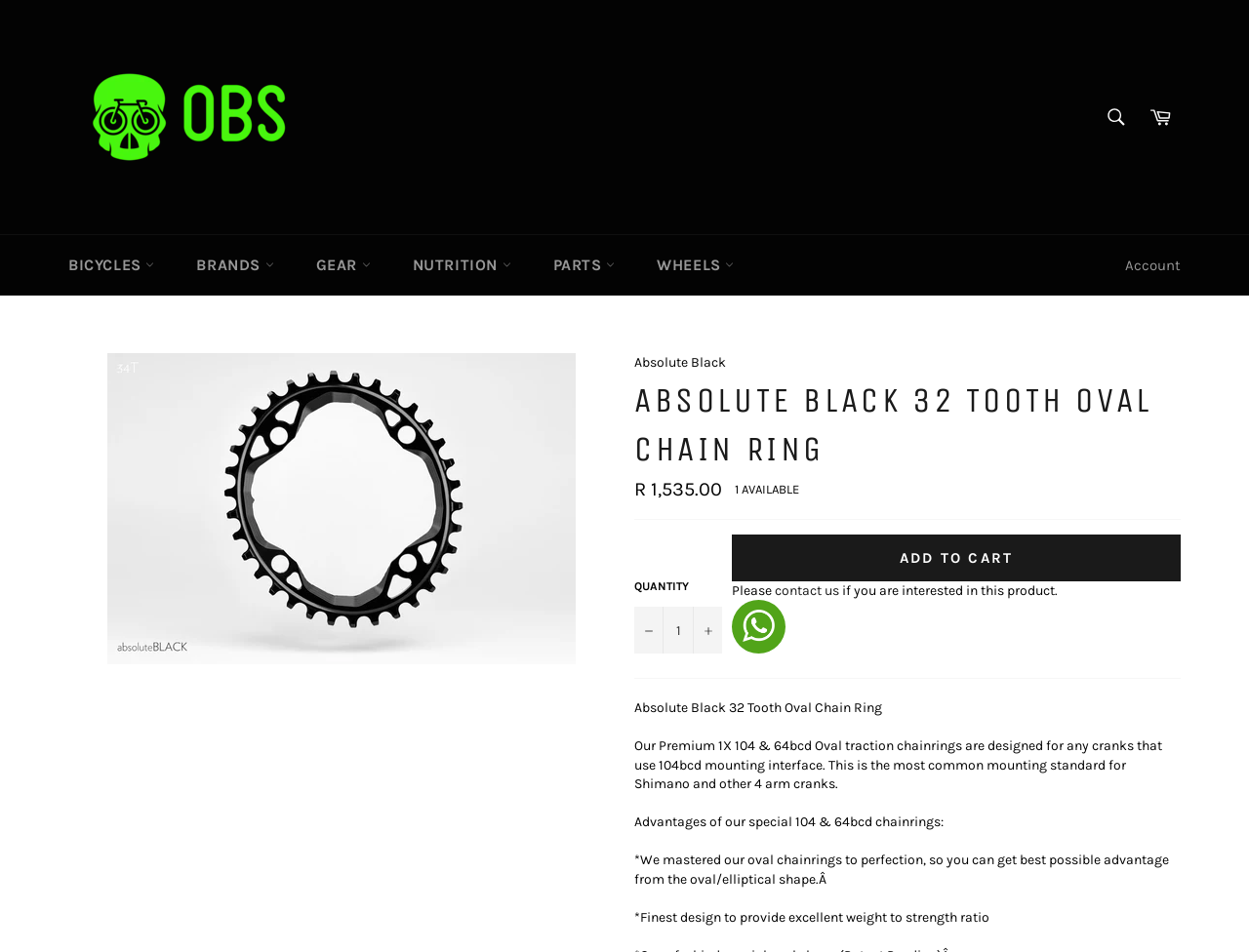Please specify the bounding box coordinates in the format (top-left x, top-left y, bottom-right x, bottom-right y), with all values as floating point numbers between 0 and 1. Identify the bounding box of the UI element described by: parent_node: ADD TO CART

[0.586, 0.63, 0.629, 0.687]